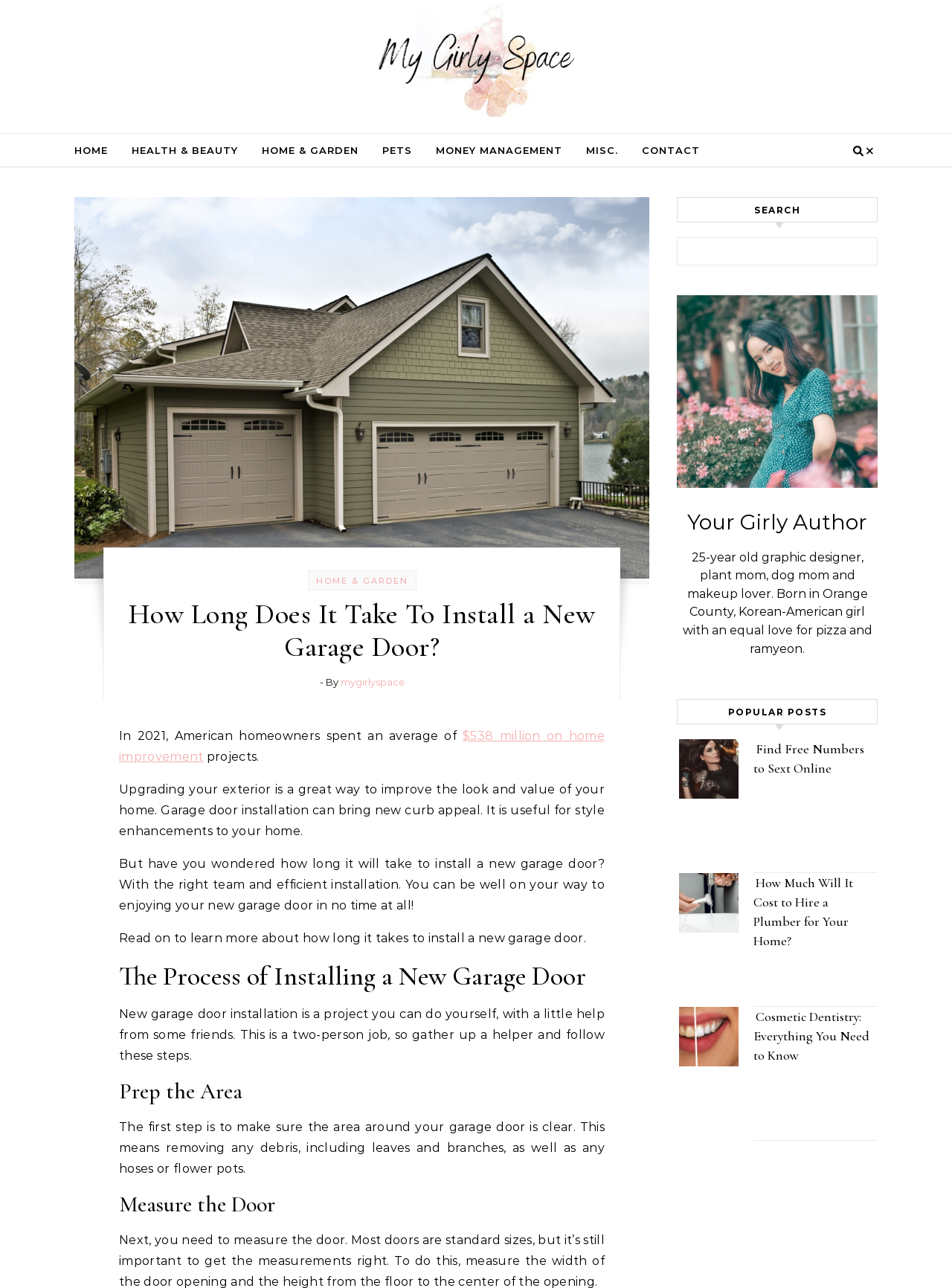Write an extensive caption that covers every aspect of the webpage.

The webpage is about a blog post titled "How Long Does It Take To Install a New Garage Door?" on a website called "My Girly Space". At the top of the page, there is a navigation menu with links to different categories such as "HOME", "HEALTH & BEAUTY", "HOME & GARDEN", "PETS", "MONEY MANAGEMENT", and "MISC.". There is also a button on the top right corner.

Below the navigation menu, there is a large image with a heading that reads "How Long Does It Take To Install a New Garage Door?" and a subheading that says "Repairing or installing a new garage door does not need to take the whole day. Here's everything you need to know about professional garage door installation." 

The main content of the page is divided into sections, starting with an introduction that talks about the average amount spent by American homeowners on home improvement projects in 2021. The text then explains the benefits of upgrading the exterior of a home, including garage door installation.

The next section is titled "The Process of Installing a New Garage Door" and provides a step-by-step guide on how to install a new garage door, including preparing the area, measuring the door, and more.

On the right side of the page, there is a complementary section that includes a search bar, a heading that says "SEARCH", and a section titled "POPULAR POSTS" that lists three links to other blog posts on the website, each with a heading and a brief description.

At the bottom of the page, there is a section that appears to be about the author of the blog, with a heading that says "Your Girly Author" and a brief bio that describes the author as a 25-year-old graphic designer, plant mom, dog mom, and makeup lover.